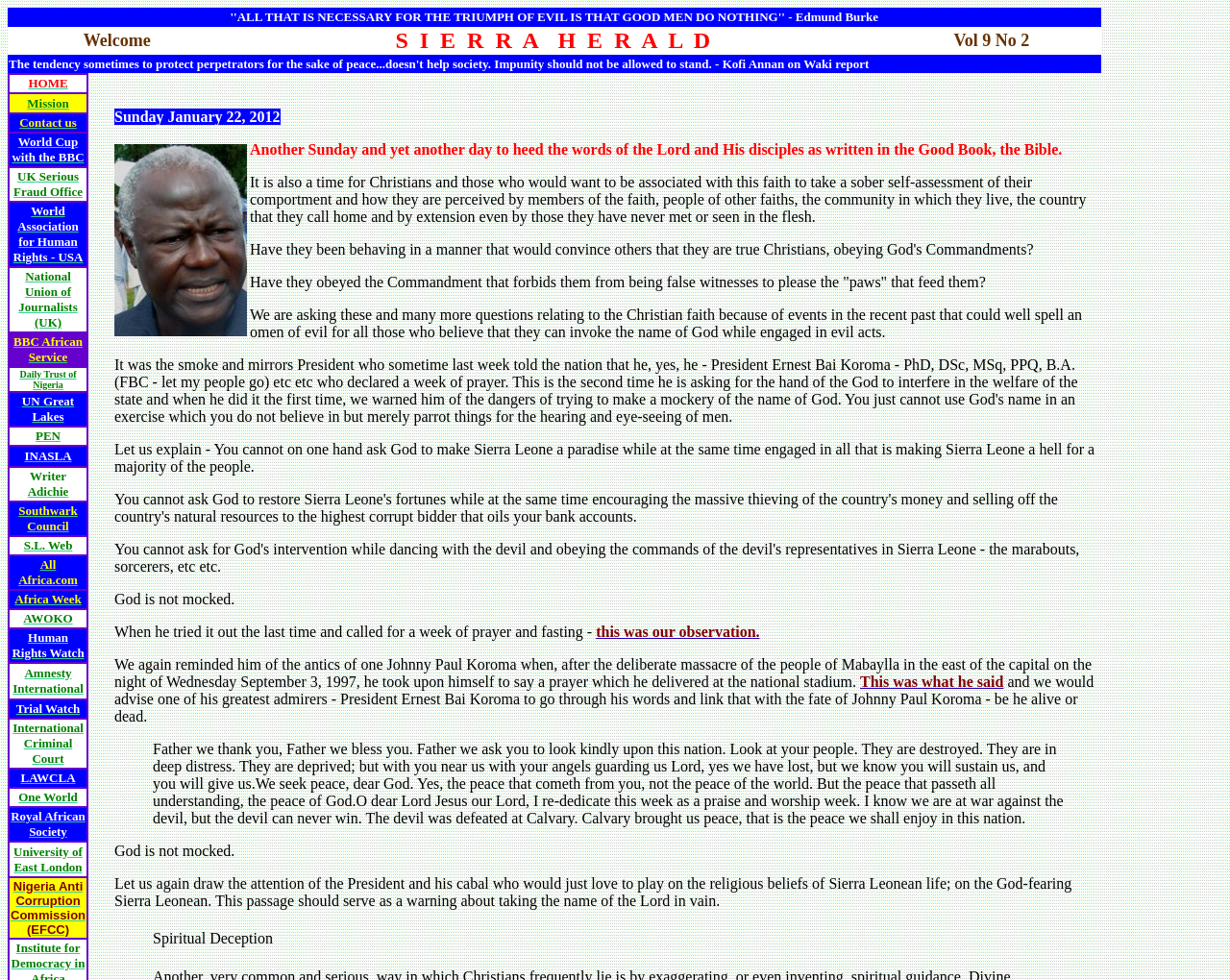What is the link below 'HOME'?
Analyze the image and provide a thorough answer to the question.

I found the link by looking at the row below the 'HOME' link, where I saw a grid cell containing the text 'Mission'.